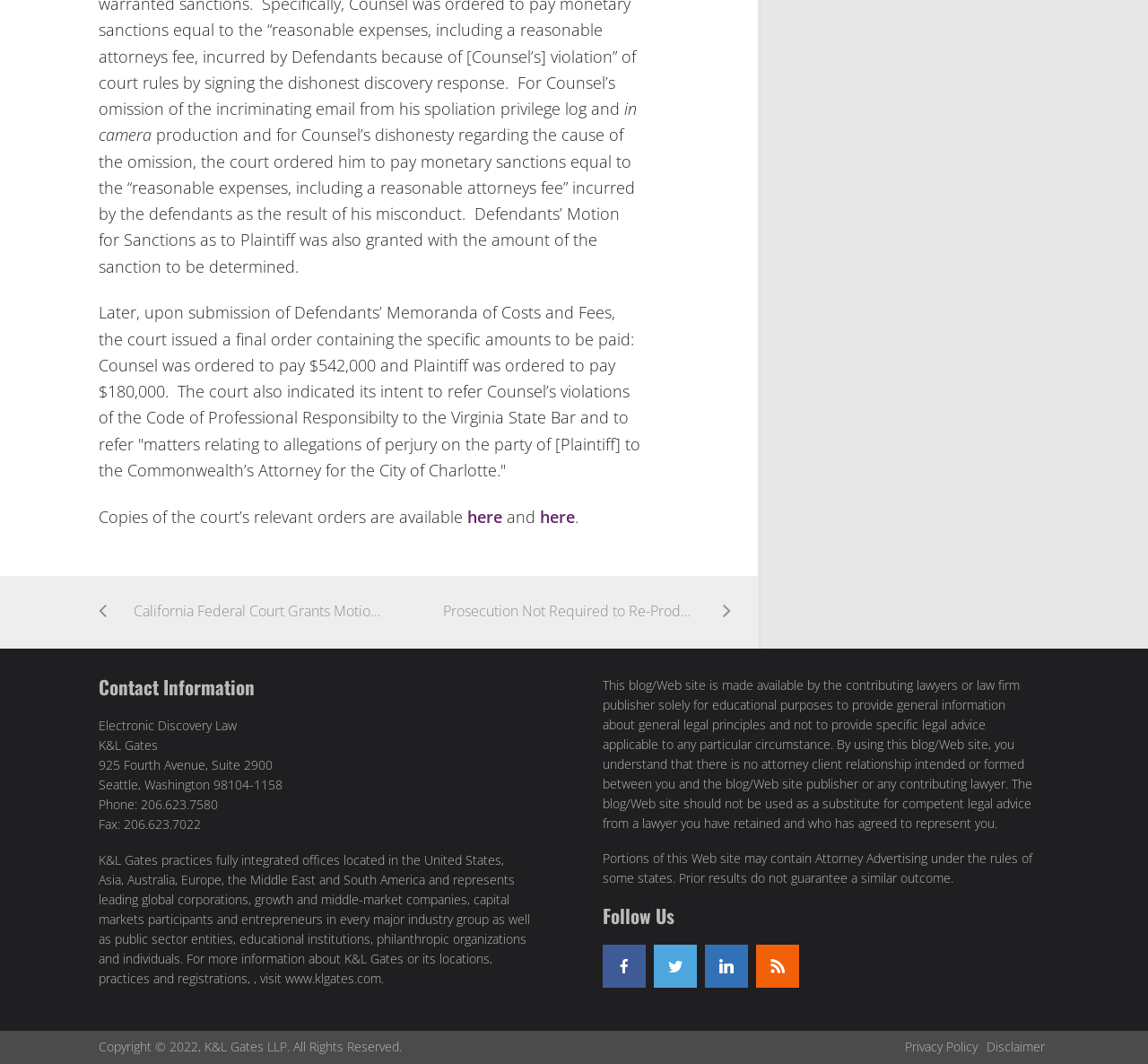Please specify the bounding box coordinates in the format (top-left x, top-left y, bottom-right x, bottom-right y), with values ranging from 0 to 1. Identify the bounding box for the UI component described as follows: Privacy Policy

[0.788, 0.976, 0.852, 0.992]